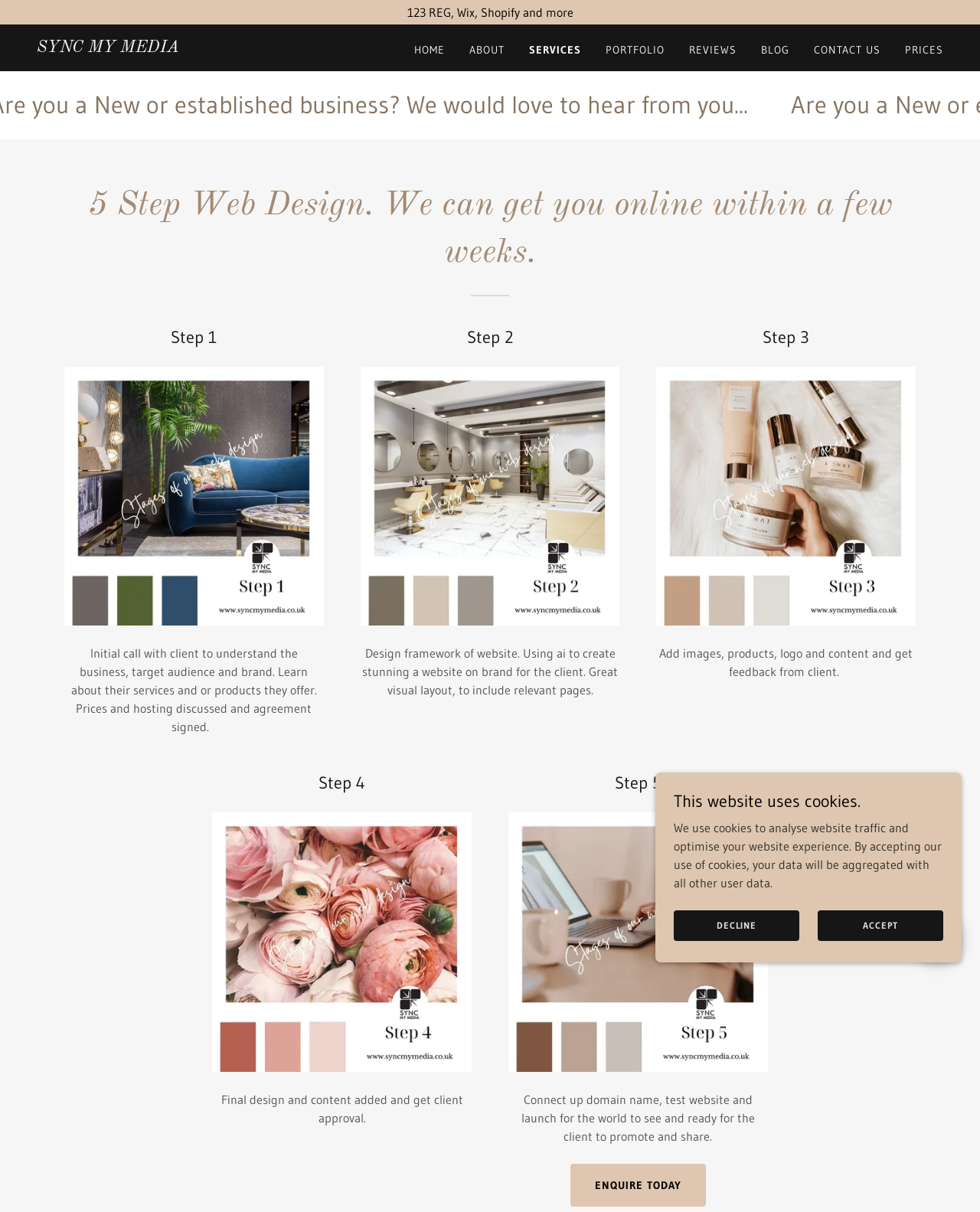Identify the bounding box coordinates of the region that should be clicked to execute the following instruction: "Click the 'CONTACT US' link".

[0.826, 0.03, 0.903, 0.052]